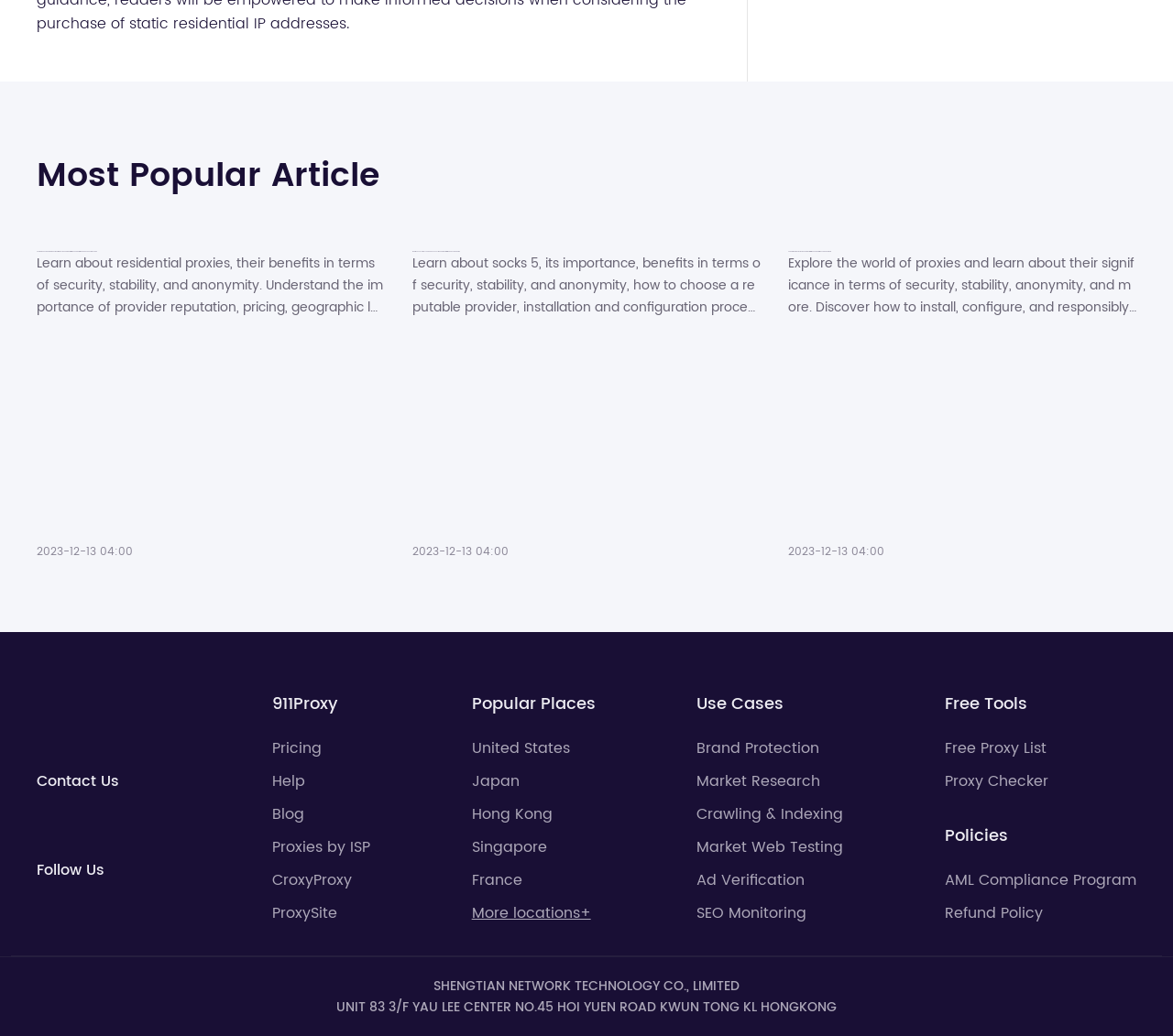What is the purpose of the proxies mentioned on this website?
Can you provide a detailed and comprehensive answer to the question?

I inferred the purpose of the proxies by reading the descriptions of the articles and links on the page, which mention benefits such as security, stability, and anonymity. This suggests that the proxies are intended to provide these benefits to users.